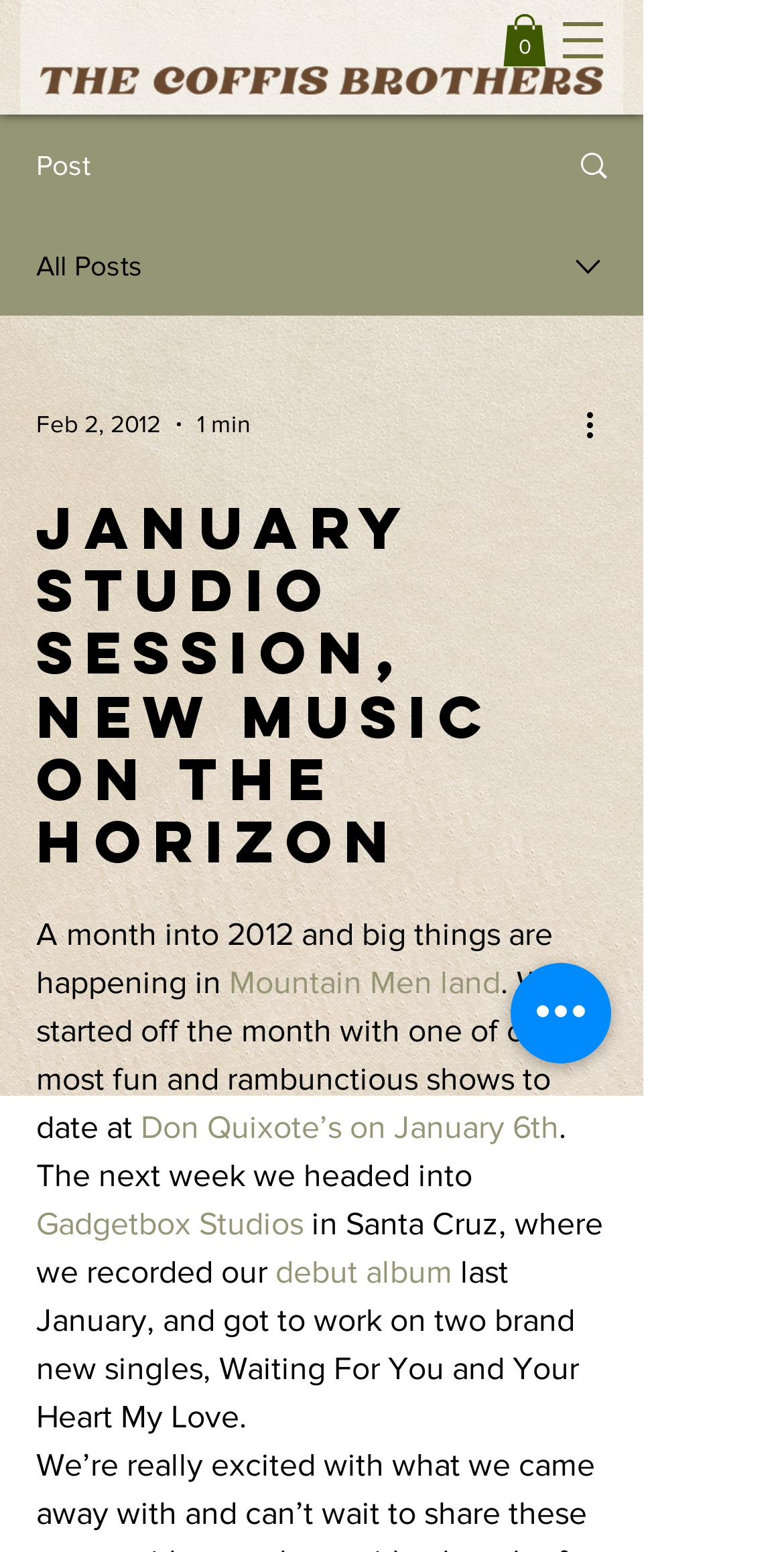What is the name of one of the new singles recorded by the band?
Answer the question with as much detail as you can, using the image as a reference.

I found the text '...and got to work on two brand new singles, Waiting For You and Your Heart My Love.' which mentions the name of one of the new singles.